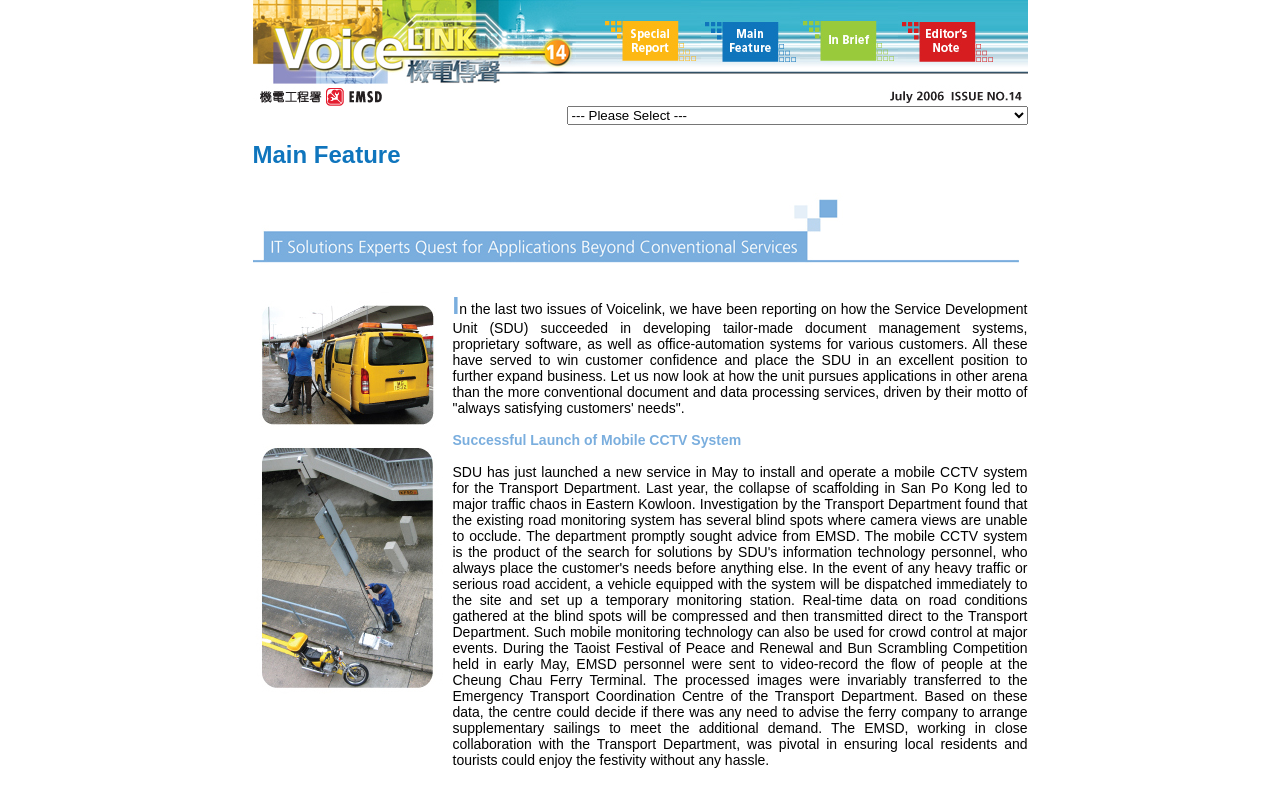Provide the bounding box coordinates of the HTML element described as: "name="Image11"". The bounding box coordinates should be four float numbers between 0 and 1, i.e., [left, top, right, bottom].

[0.547, 0.068, 0.625, 0.089]